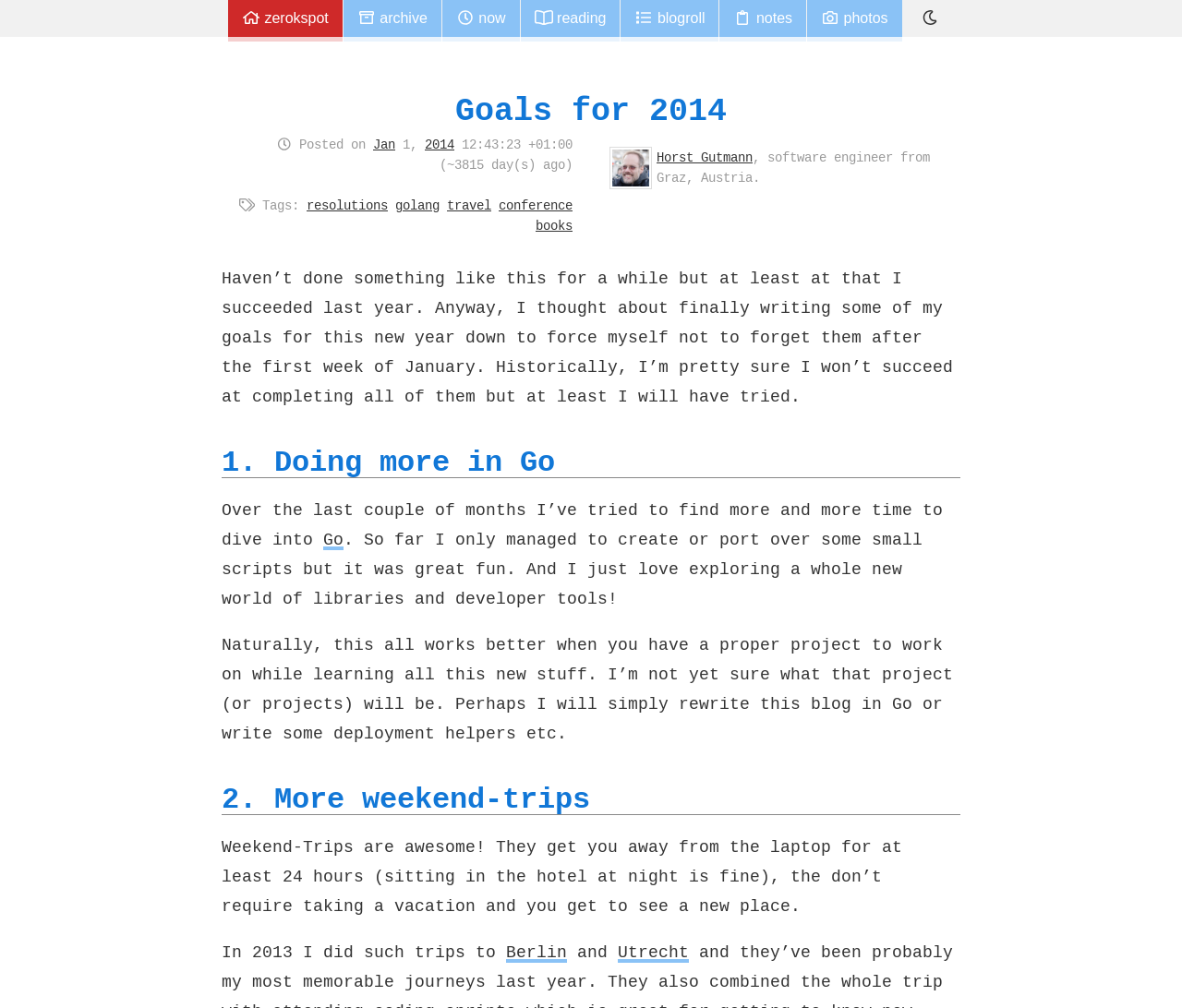Please locate the bounding box coordinates of the element that needs to be clicked to achieve the following instruction: "Click on the 'now' link". The coordinates should be four float numbers between 0 and 1, i.e., [left, top, right, bottom].

[0.374, 0.0, 0.44, 0.041]